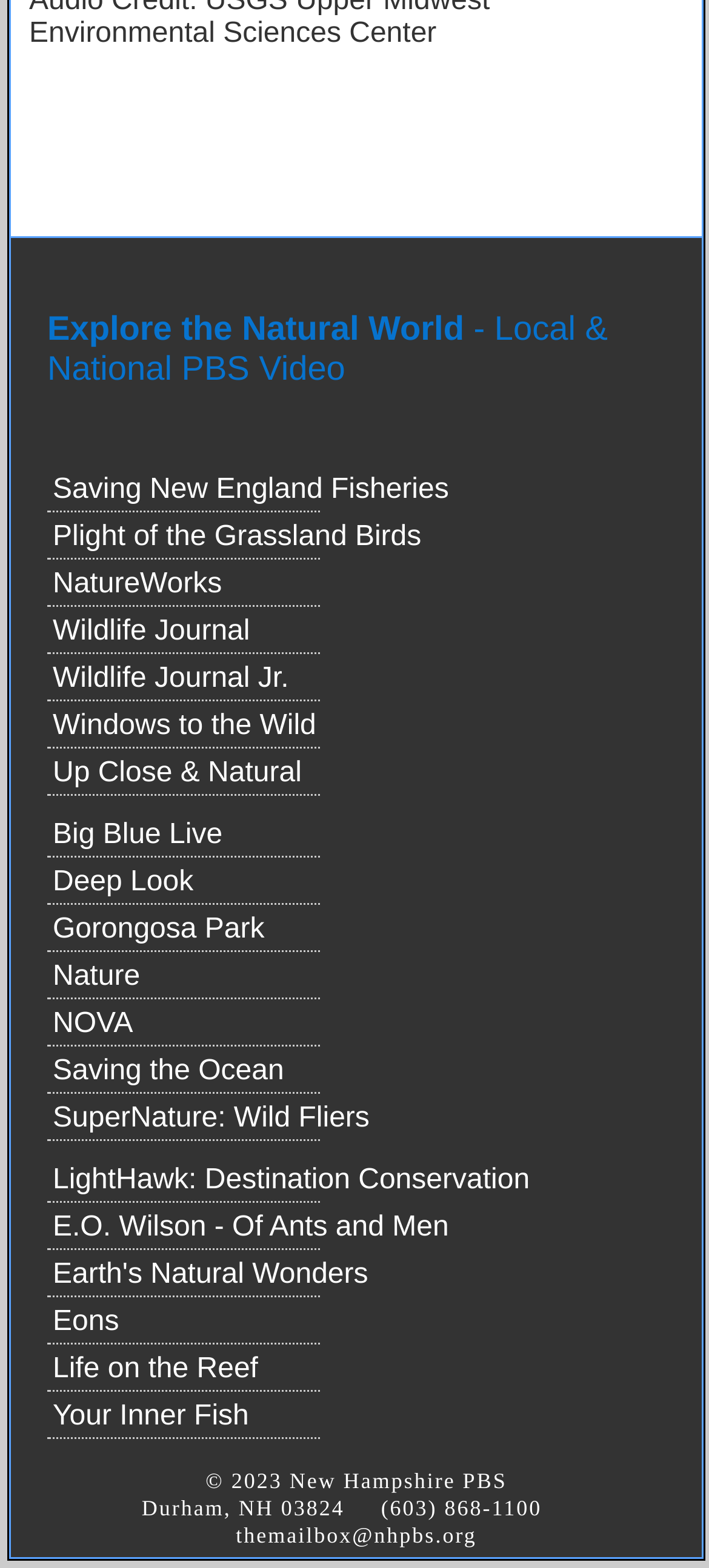Bounding box coordinates are specified in the format (top-left x, top-left y, bottom-right x, bottom-right y). All values are floating point numbers bounded between 0 and 1. Please provide the bounding box coordinate of the region this sentence describes: Follow

None